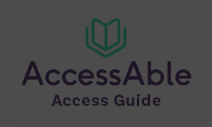What does the open book icon symbolize?
Answer the question based on the image using a single word or a brief phrase.

Knowledge and accessibility